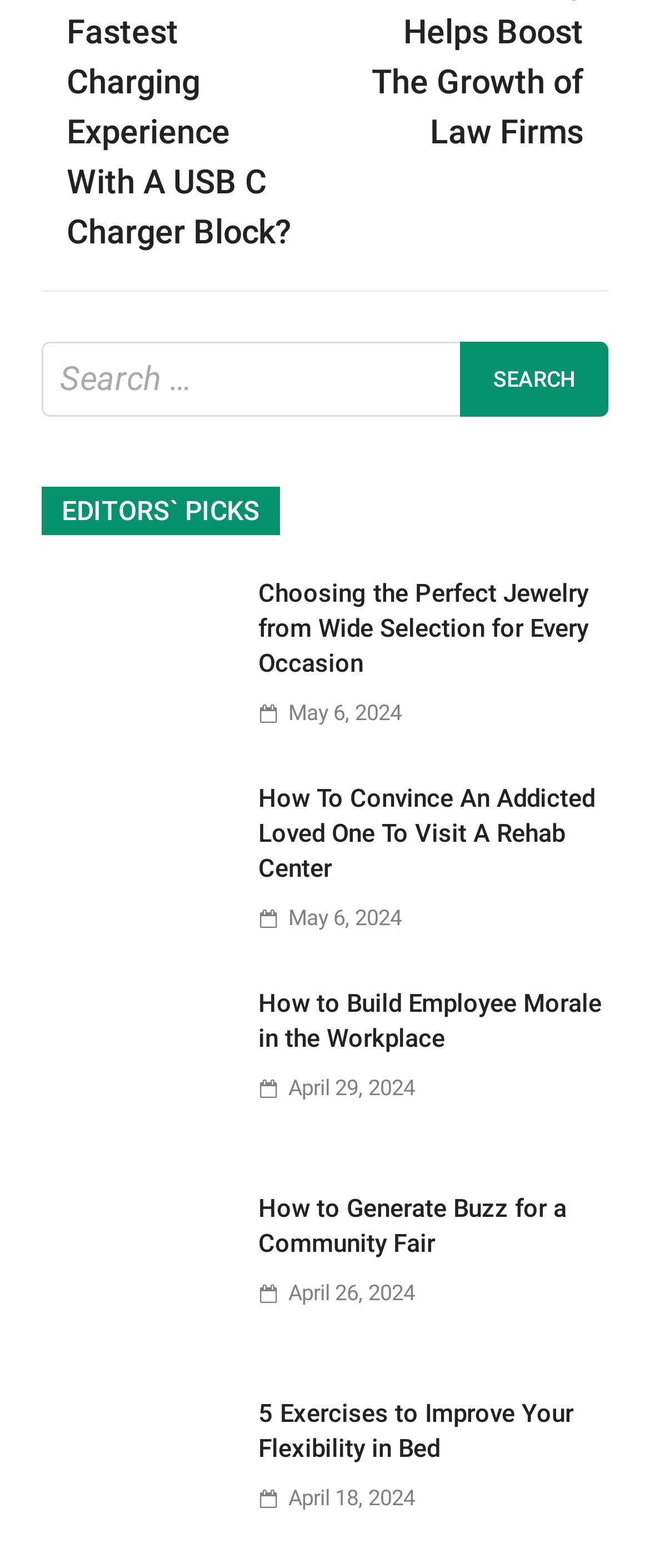What is the category of the article 'Choosing the Perfect Jewelry from Wide Selection for Every Occasion'?
Examine the image closely and answer the question with as much detail as possible.

The article 'Choosing the Perfect Jewelry from Wide Selection for Every Occasion' is located under the heading 'EDITORS` PICKS', which suggests that it belongs to the category of Editors' Picks.